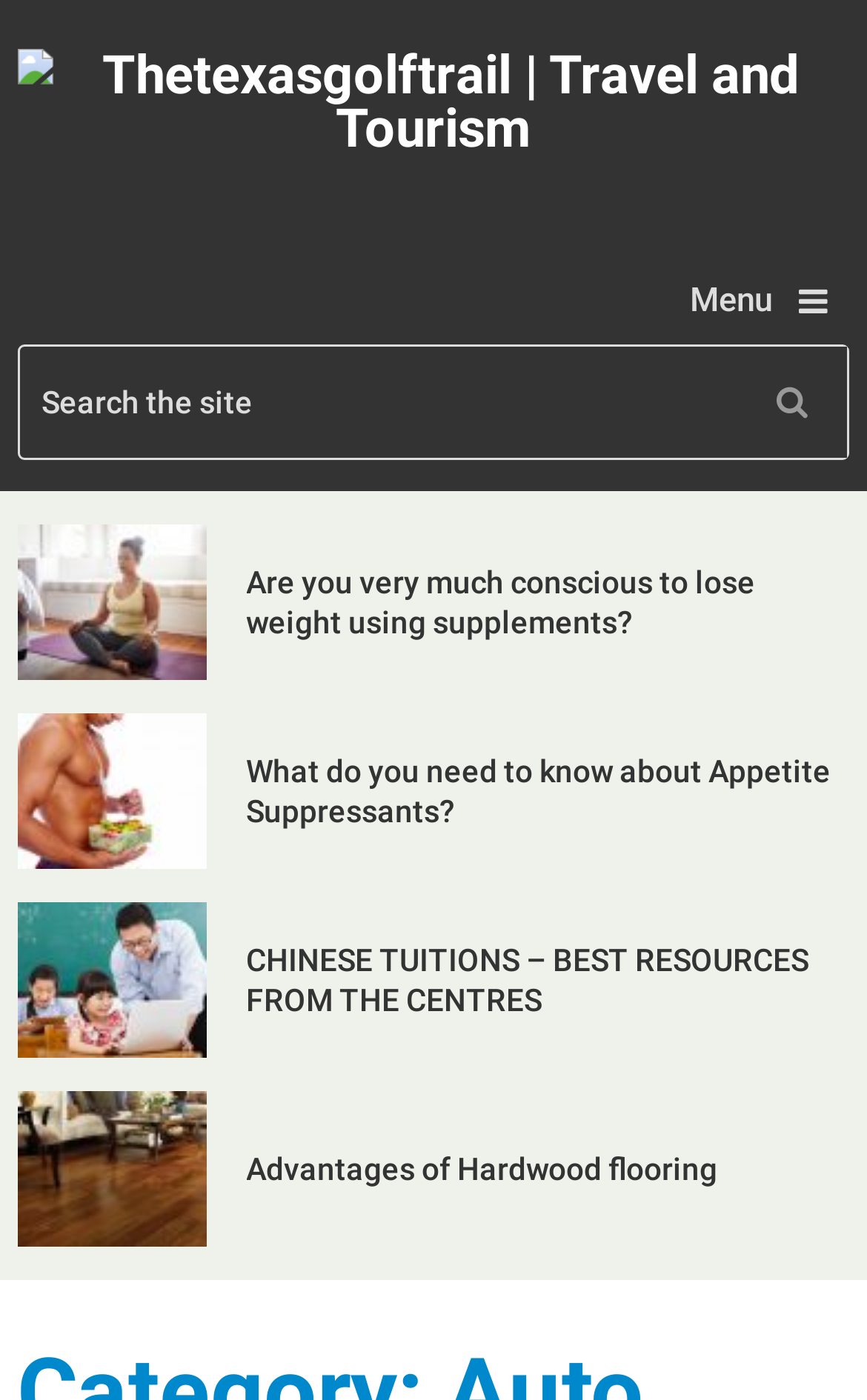From the webpage screenshot, identify the region described by Advantages of Hardwood flooring. Provide the bounding box coordinates as (top-left x, top-left y, bottom-right x, bottom-right y), with each value being a floating point number between 0 and 1.

[0.284, 0.821, 0.828, 0.847]